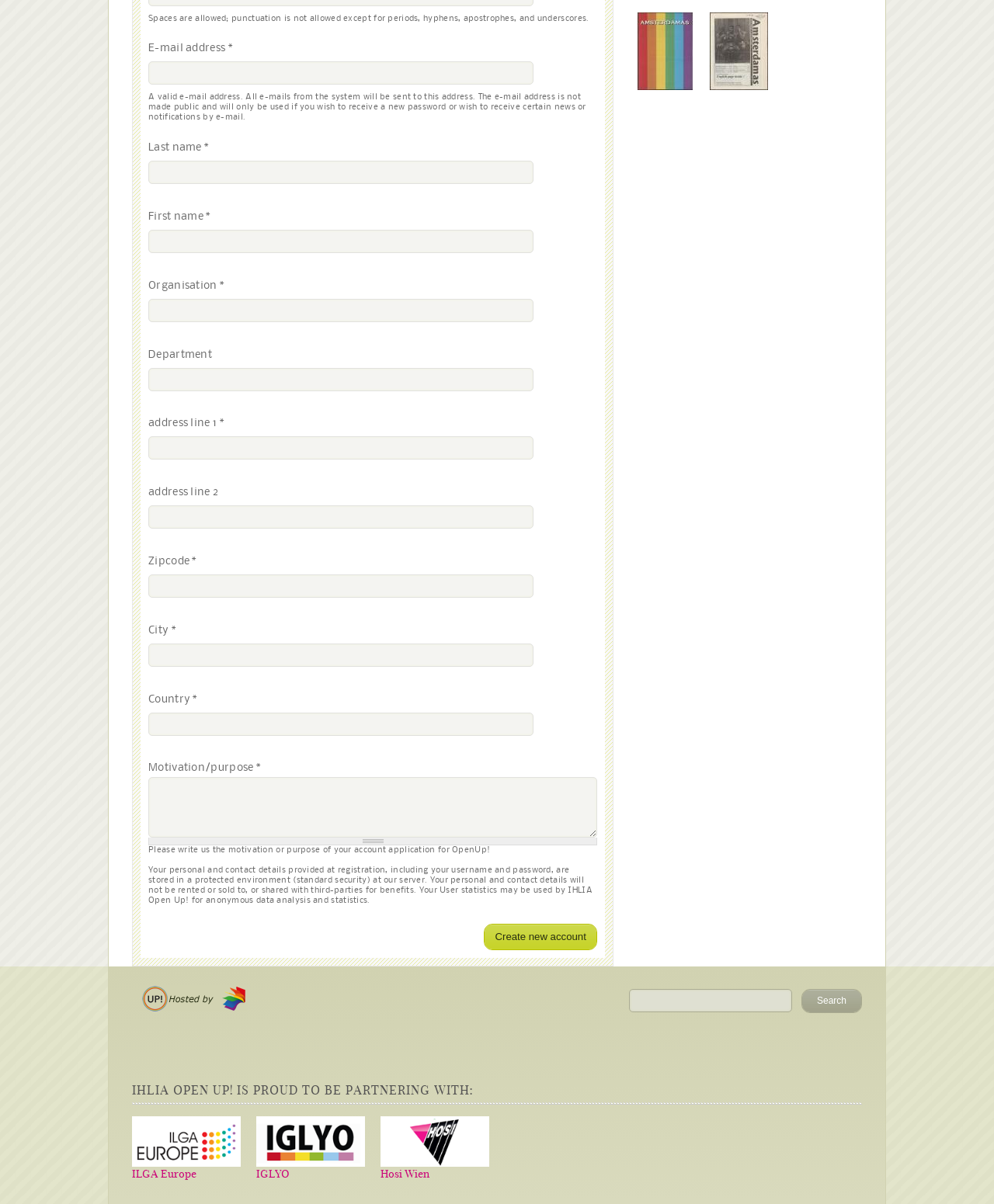Please find the bounding box for the UI component described as follows: "name="op" value="Search"".

[0.806, 0.821, 0.867, 0.841]